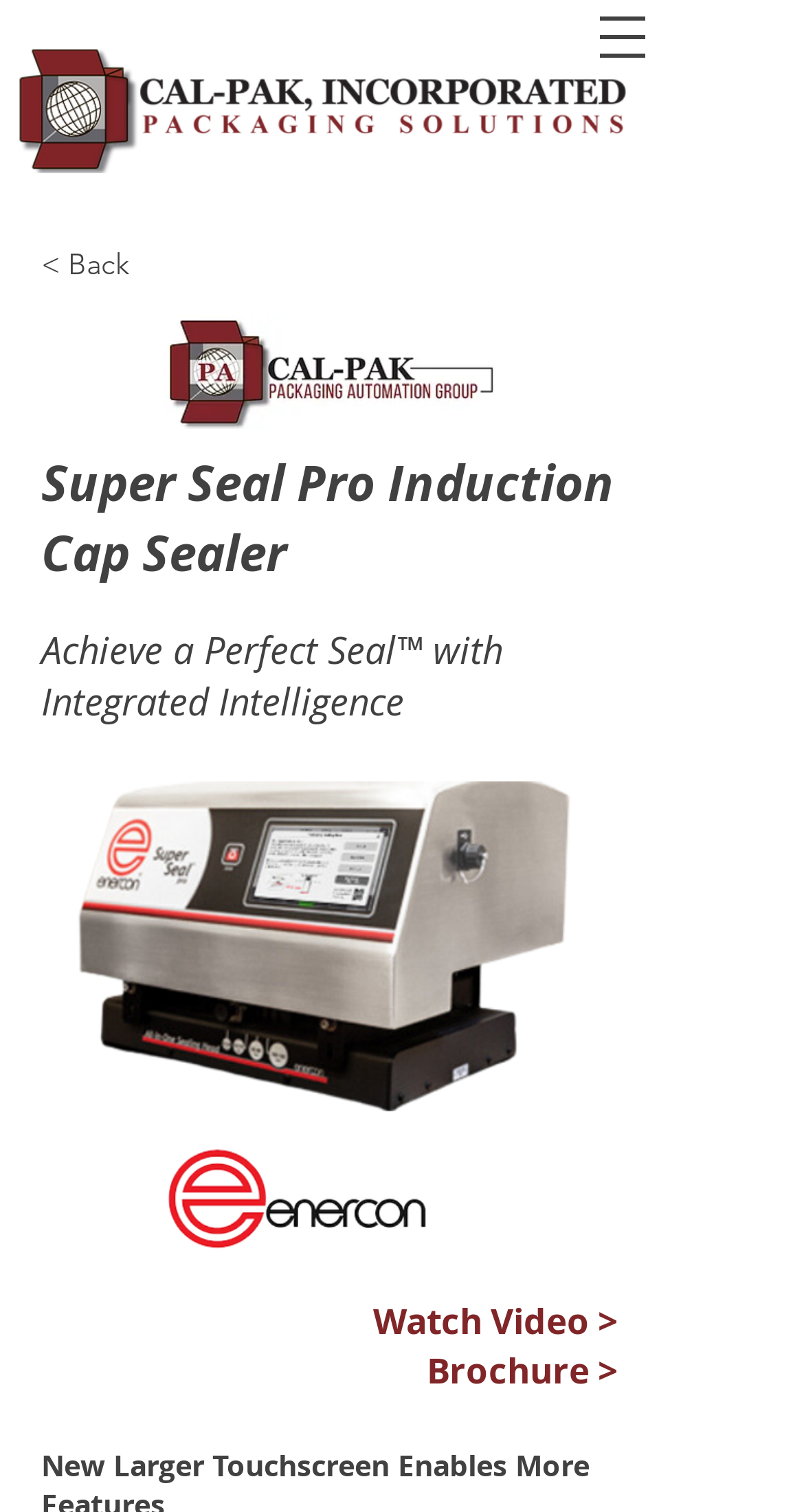What is the purpose of the Super Seal Pro Induction Cap Sealer?
Refer to the image and provide a thorough answer to the question.

Based on the webpage content, I inferred that the Super Seal Pro Induction Cap Sealer is a product used for induction sealing, which is a process of sealing containers using electromagnetic induction.